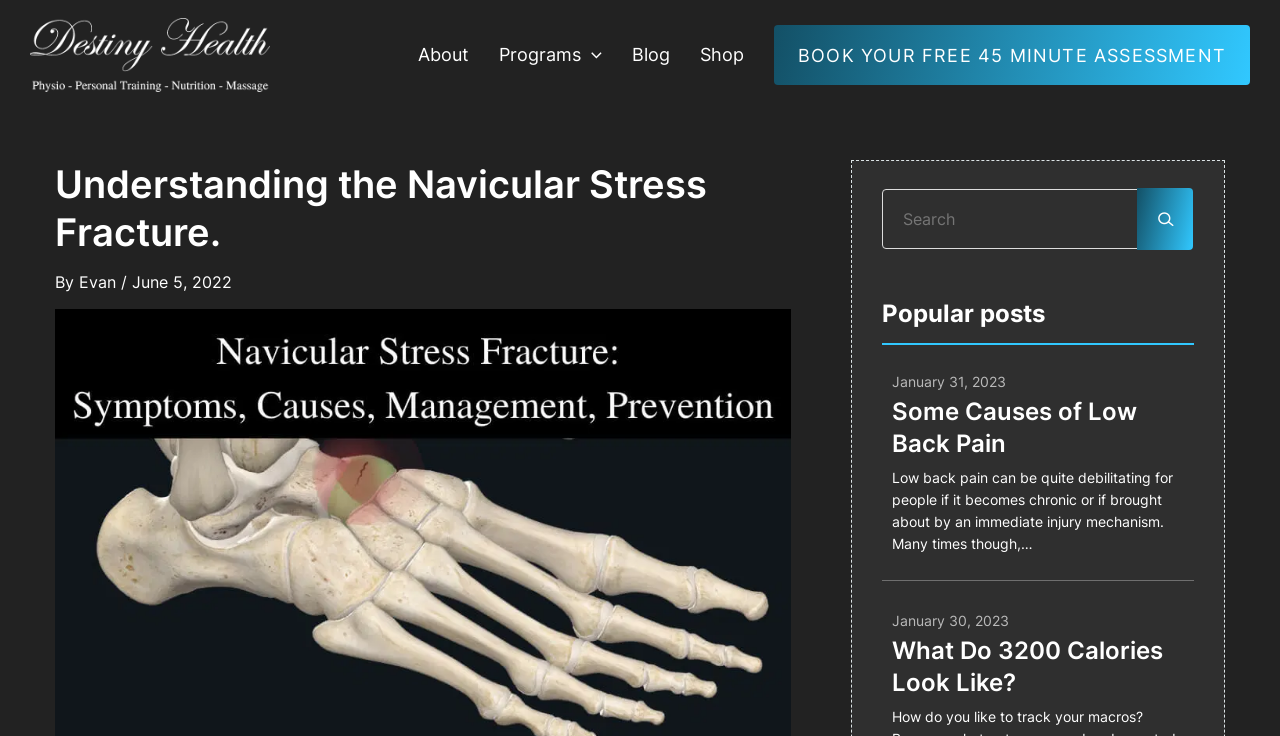Can you determine the bounding box coordinates of the area that needs to be clicked to fulfill the following instruction: "Search for something"?

[0.689, 0.257, 0.889, 0.338]